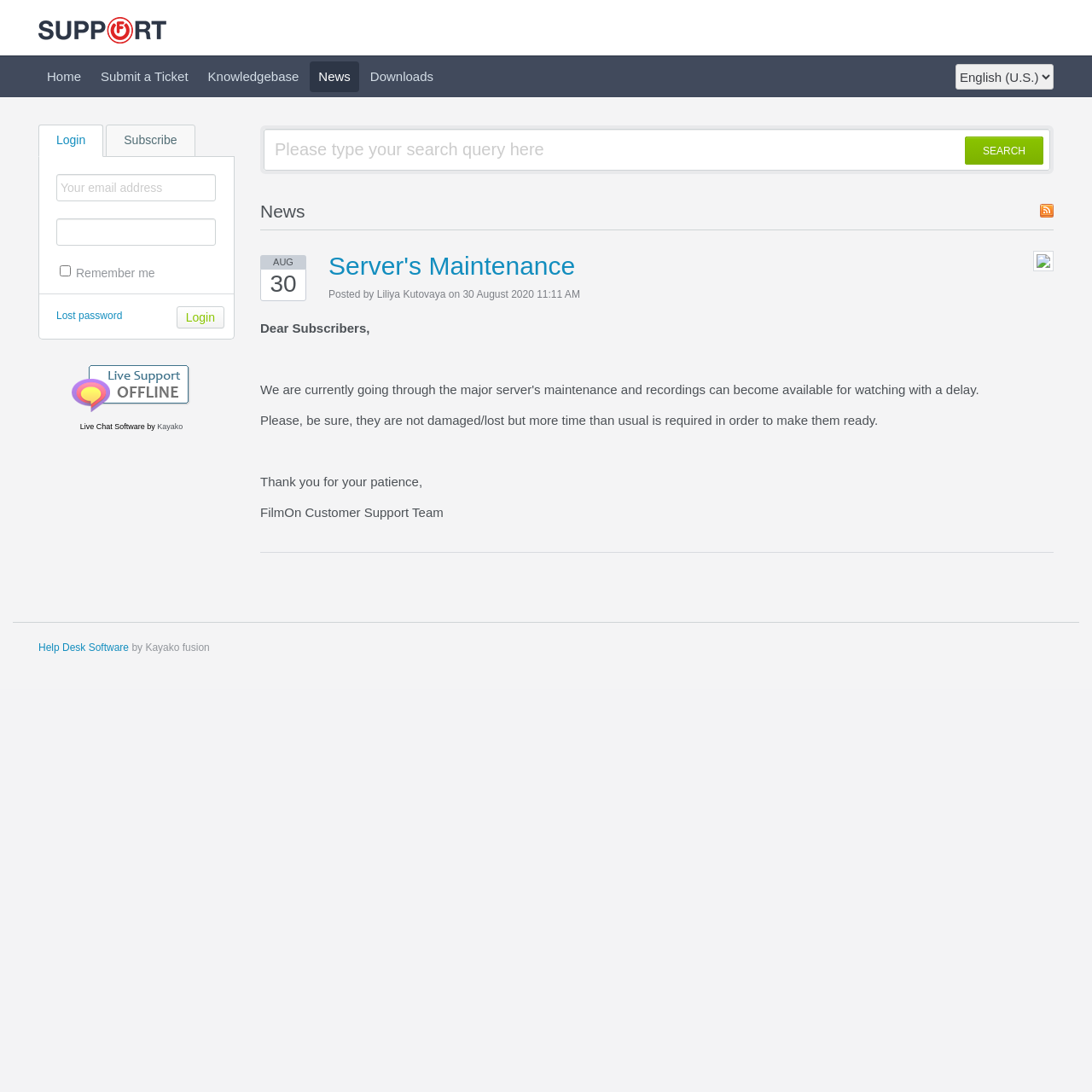What is the status of the Live Chat?
Can you give a detailed and elaborate answer to the question?

The status of the Live Chat is identified as 'Offline' based on the link element with bounding box coordinates [0.066, 0.366, 0.175, 0.38] and OCR text 'Live Chat is offline. Click here to leave a message'.